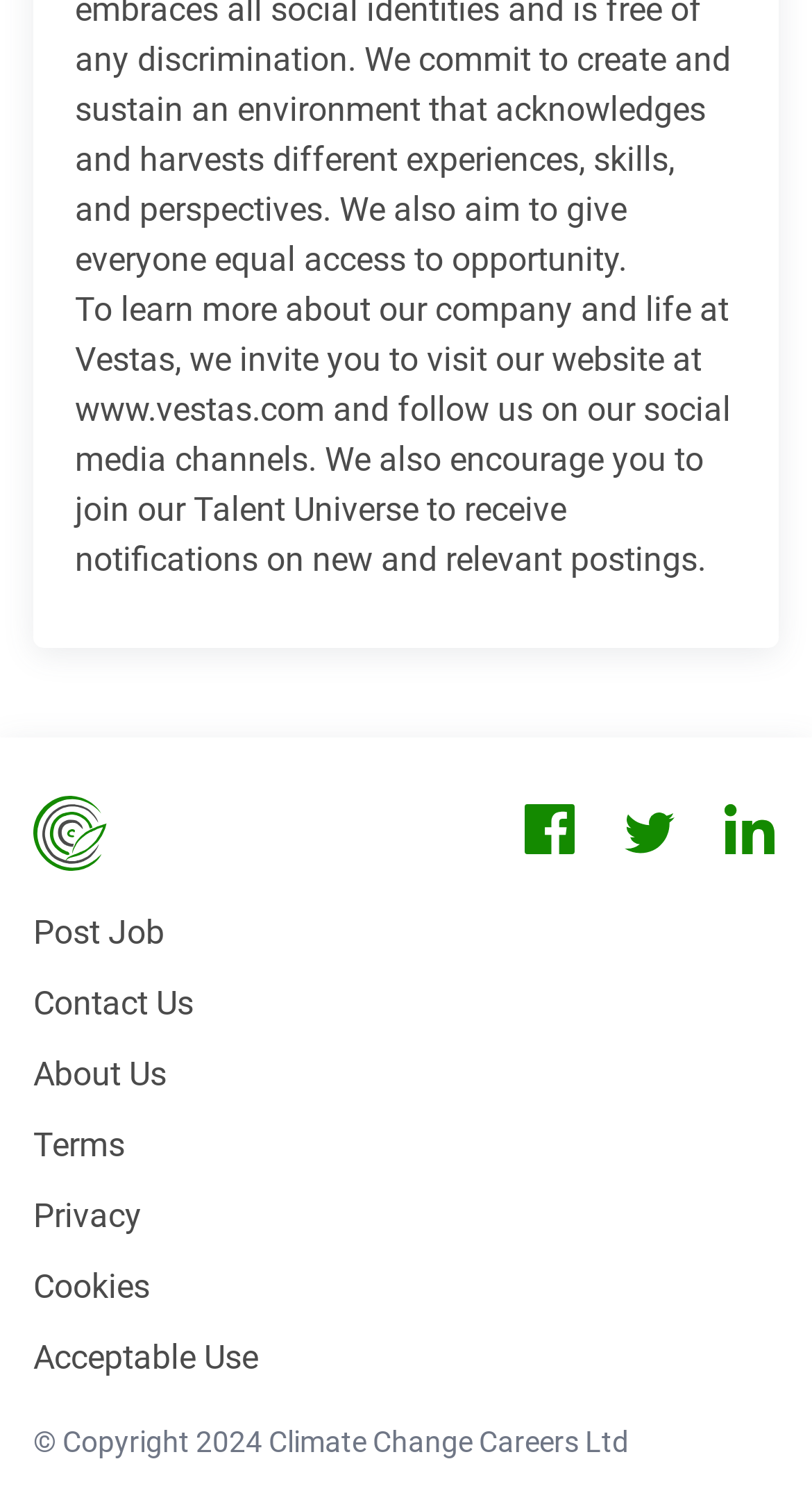Please specify the bounding box coordinates of the clickable section necessary to execute the following command: "post a job".

[0.041, 0.606, 0.959, 0.639]